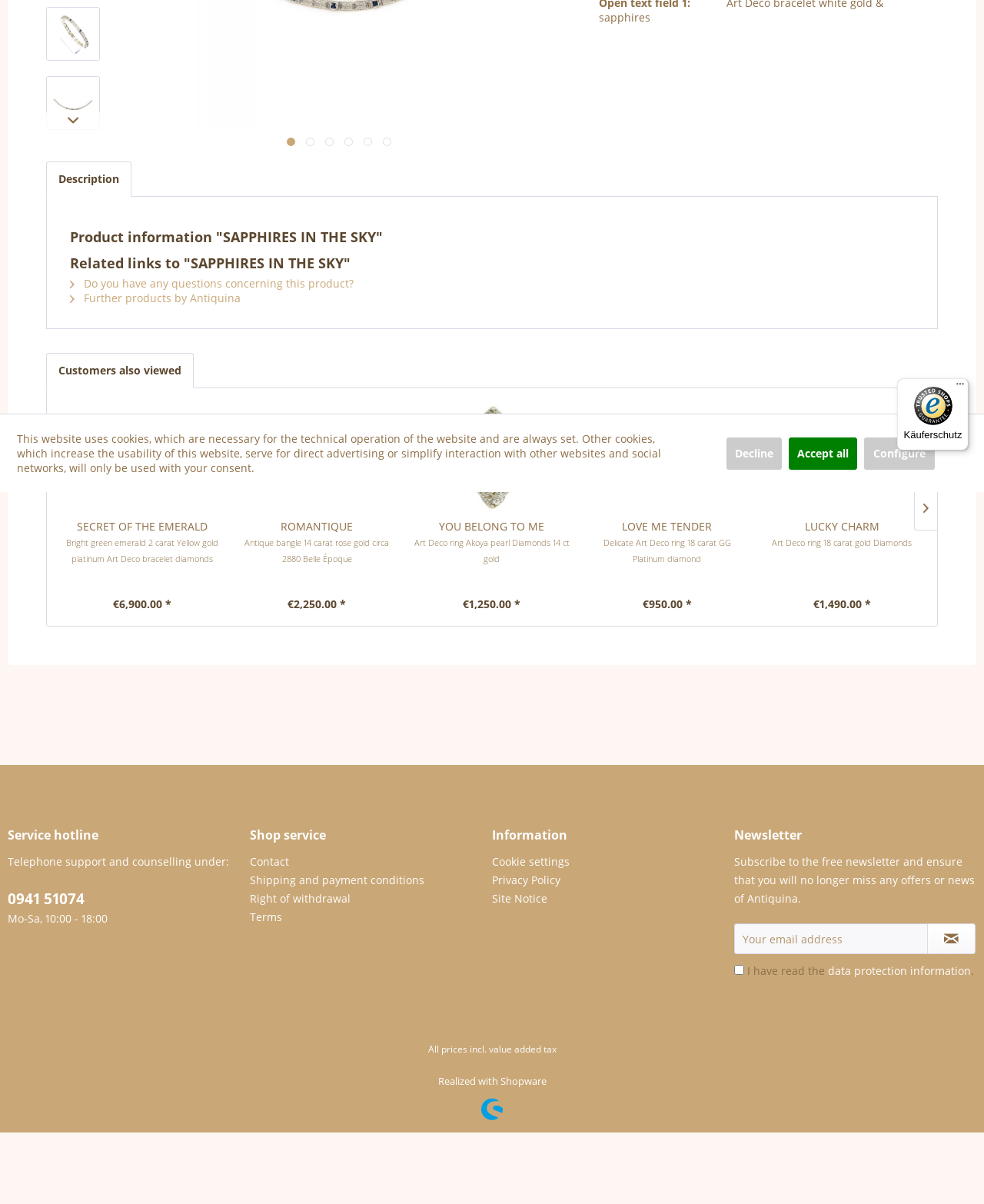Find the bounding box of the UI element described as: "parent_node: ROMANTIQUE title="ROMANTIQUE"". The bounding box coordinates should be given as four float values between 0 and 1, i.e., [left, top, right, bottom].

[0.241, 0.335, 0.403, 0.425]